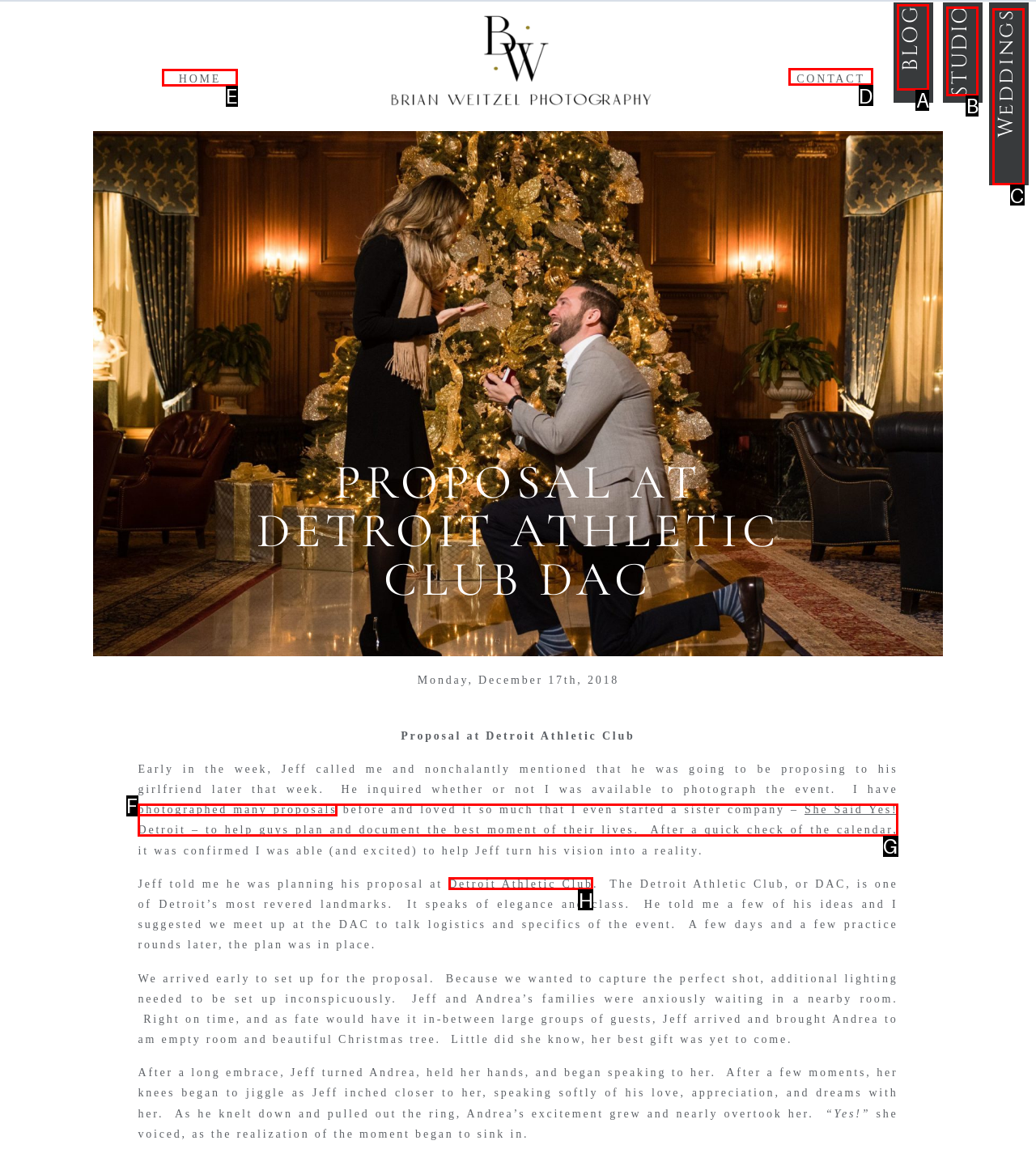Identify the HTML element I need to click to complete this task: Click on the 'HOME' link Provide the option's letter from the available choices.

E